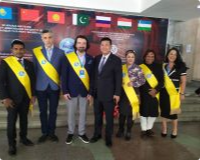What is the likely purpose of the event?
Look at the image and provide a short answer using one word or a phrase.

Importance or celebration